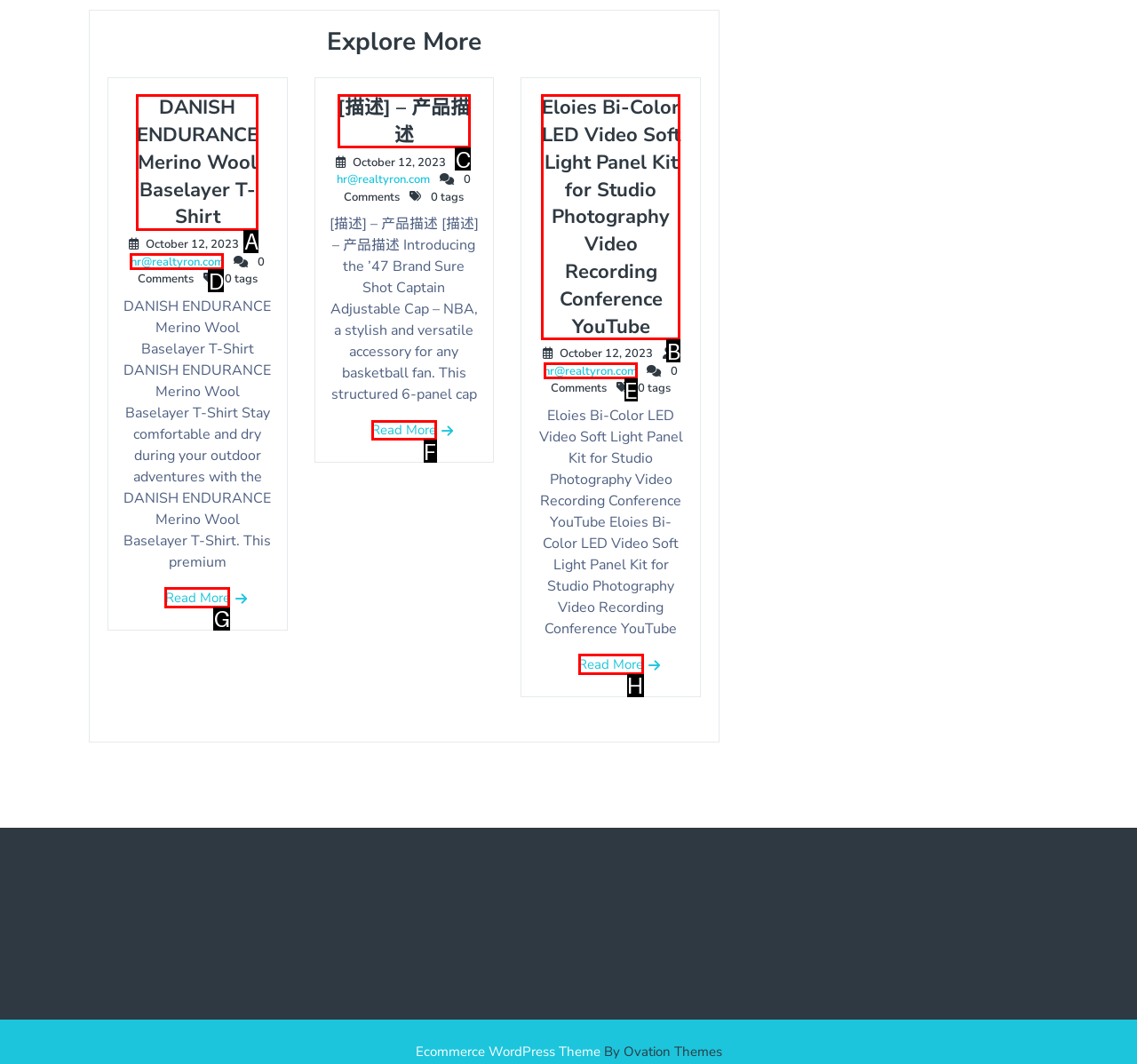Provide the letter of the HTML element that you need to click on to perform the task: View product description.
Answer with the letter corresponding to the correct option.

C